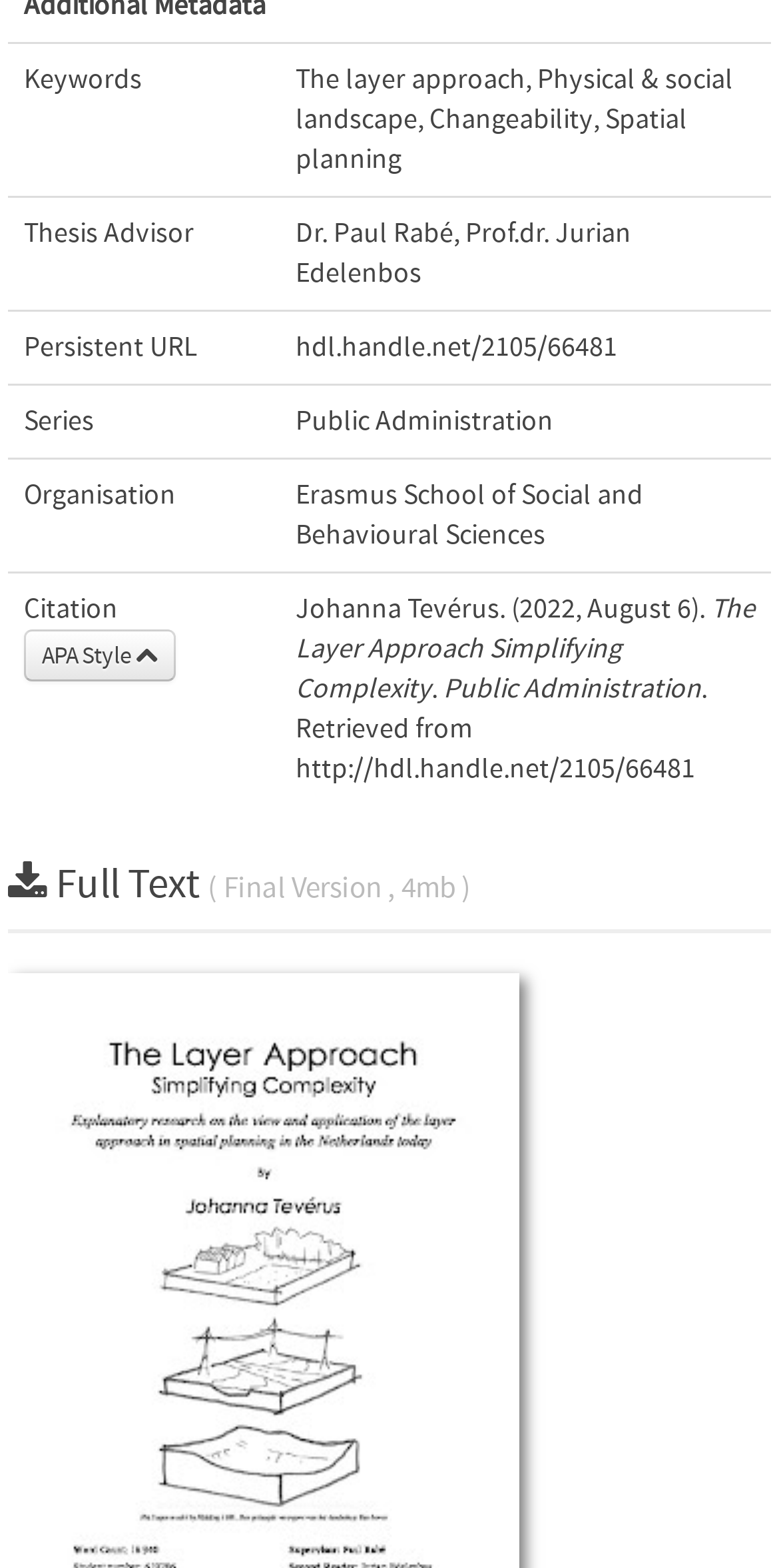Respond to the following query with just one word or a short phrase: 
What is the title of the thesis?

The Layer Approach Simplifying Complexity